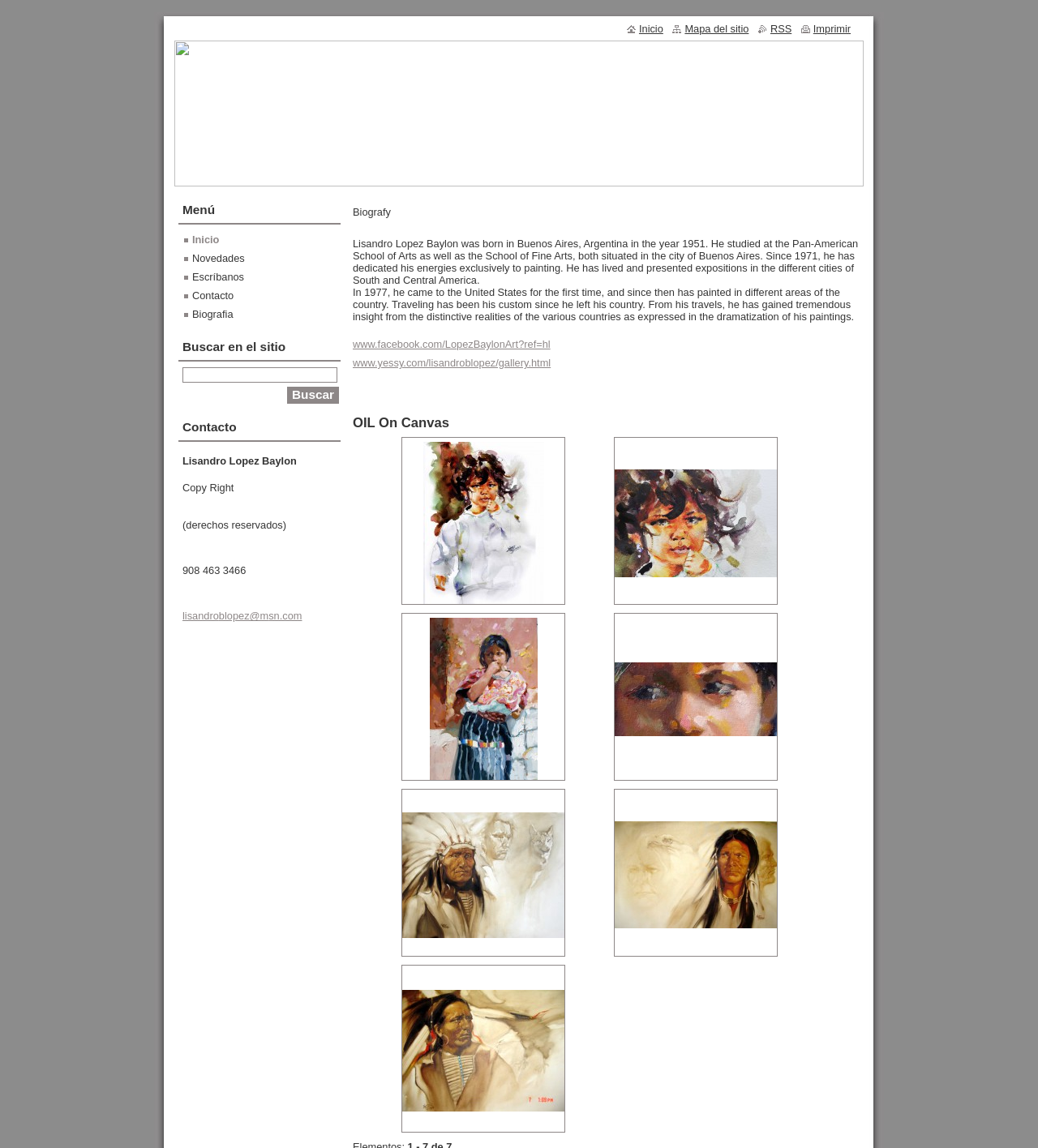What social media platform is linked to the artist's page?
Please answer the question with as much detail as possible using the screenshot.

The webpage contains a link to the artist's Facebook page, which is indicated by the Facebook logo and the URL 'www.facebook.com/LopezBaylonArt?ref=hl'.